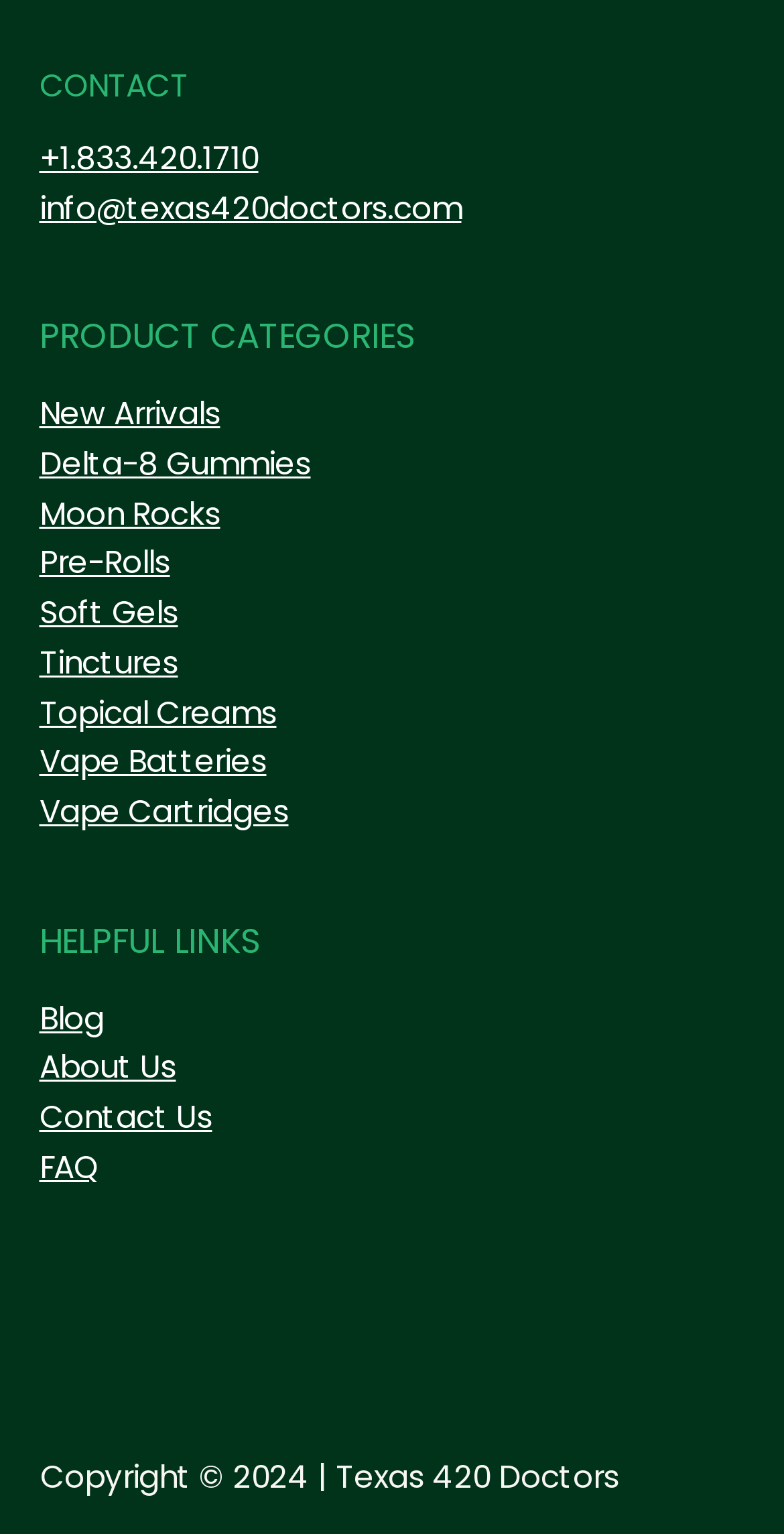Determine the bounding box coordinates of the clickable element necessary to fulfill the instruction: "Check the FAQ". Provide the coordinates as four float numbers within the 0 to 1 range, i.e., [left, top, right, bottom].

[0.05, 0.747, 0.124, 0.775]